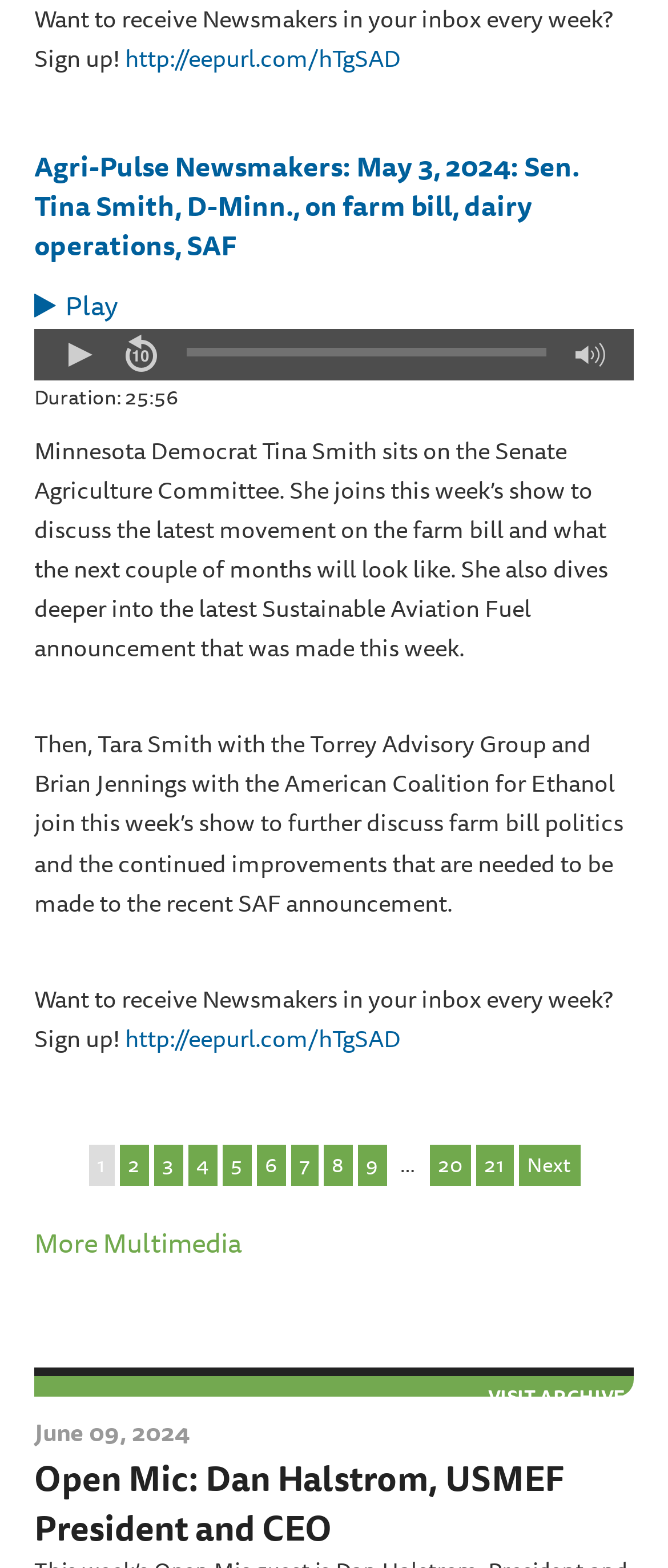What is the name of the senator being interviewed?
Look at the image and answer with only one word or phrase.

Tina Smith